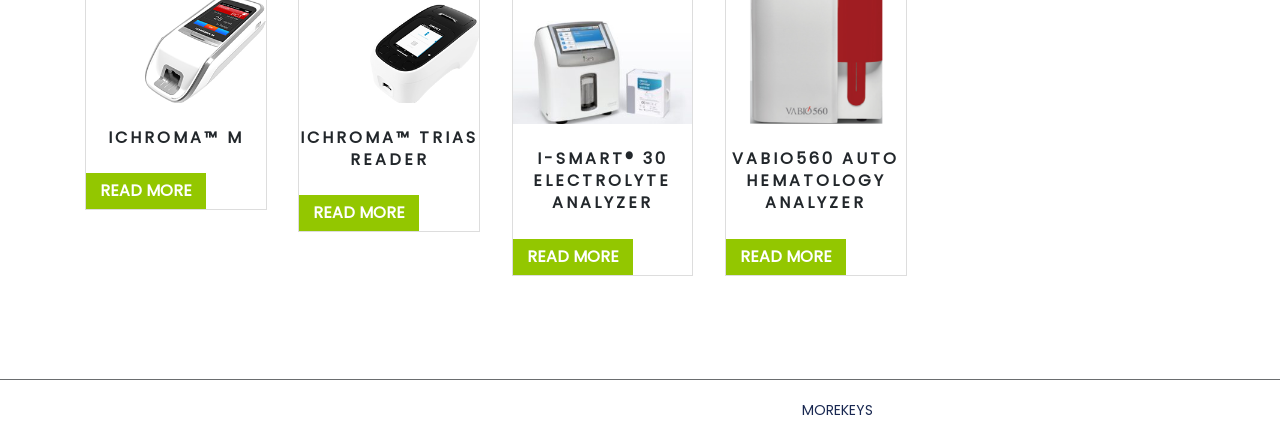Carefully examine the image and provide an in-depth answer to the question: What is the last product mentioned?

The last product mentioned is VABIO560 Auto Hematology Analyzer, which is a heading element located at the bottom of the webpage with a bounding box coordinate of [0.567, 0.317, 0.708, 0.505].